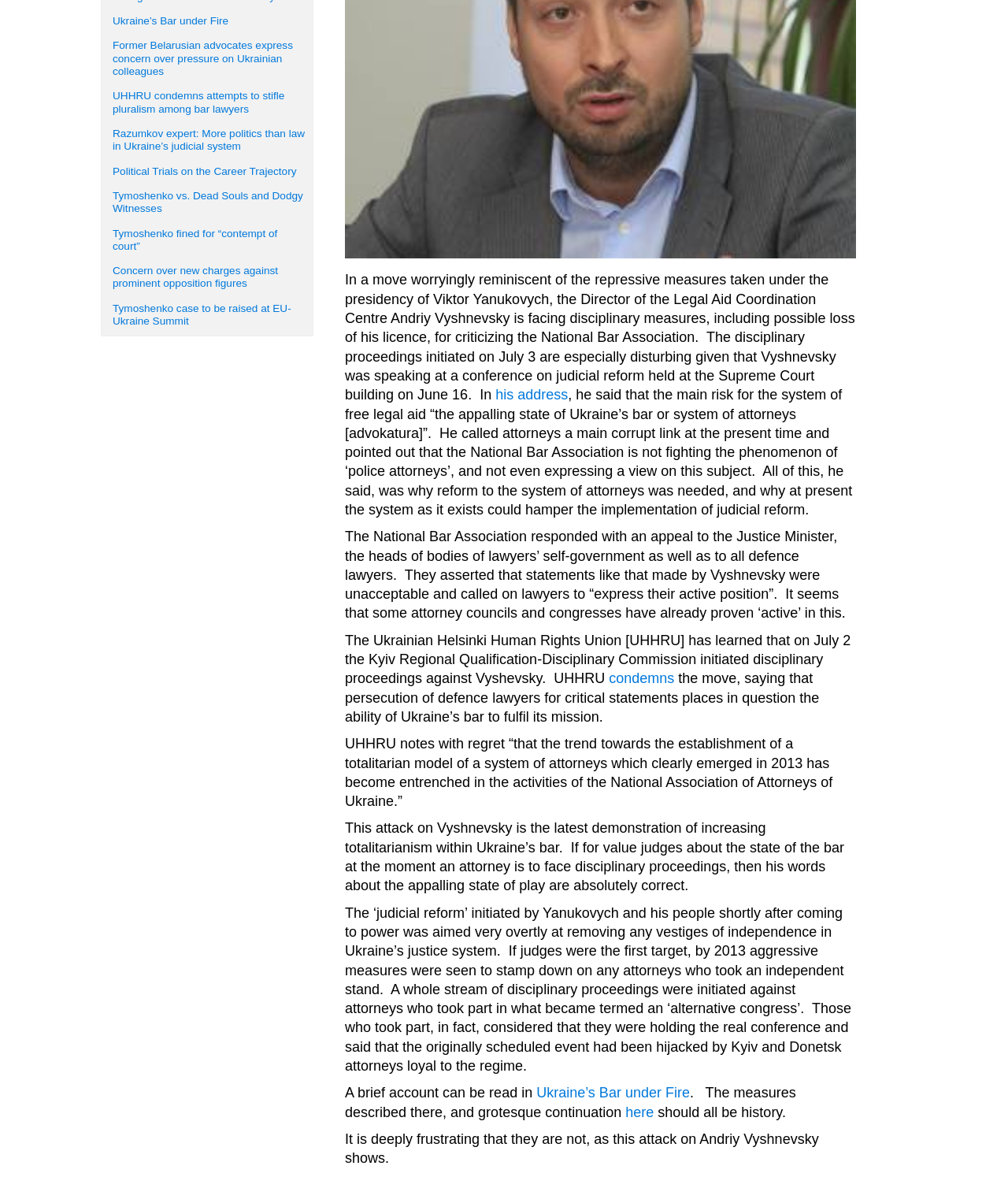Determine the bounding box for the UI element as described: "here". The coordinates should be represented as four float numbers between 0 and 1, formatted as [left, top, right, bottom].

[0.621, 0.929, 0.649, 0.943]